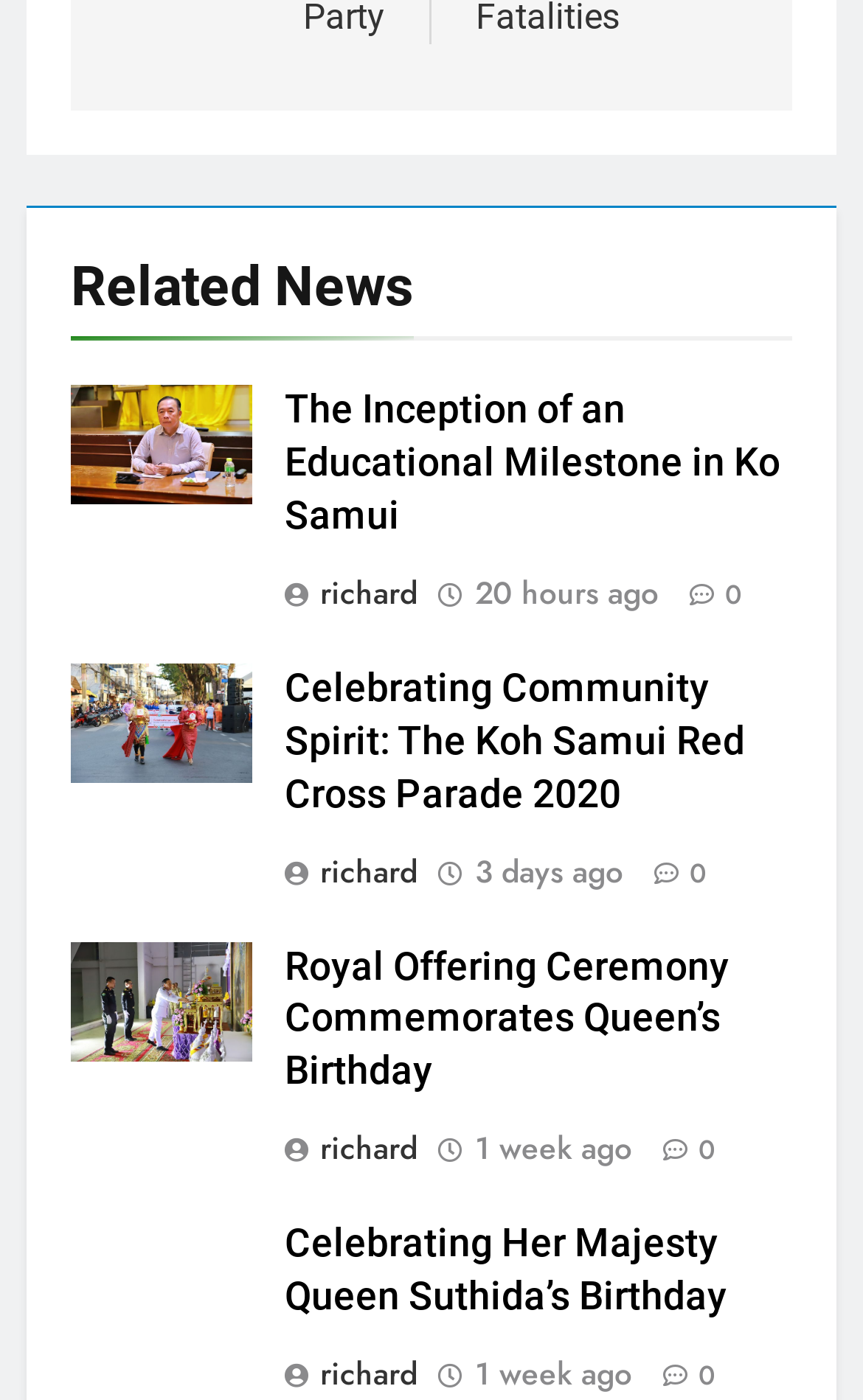Who is the author of the news articles? Look at the image and give a one-word or short phrase answer.

richard